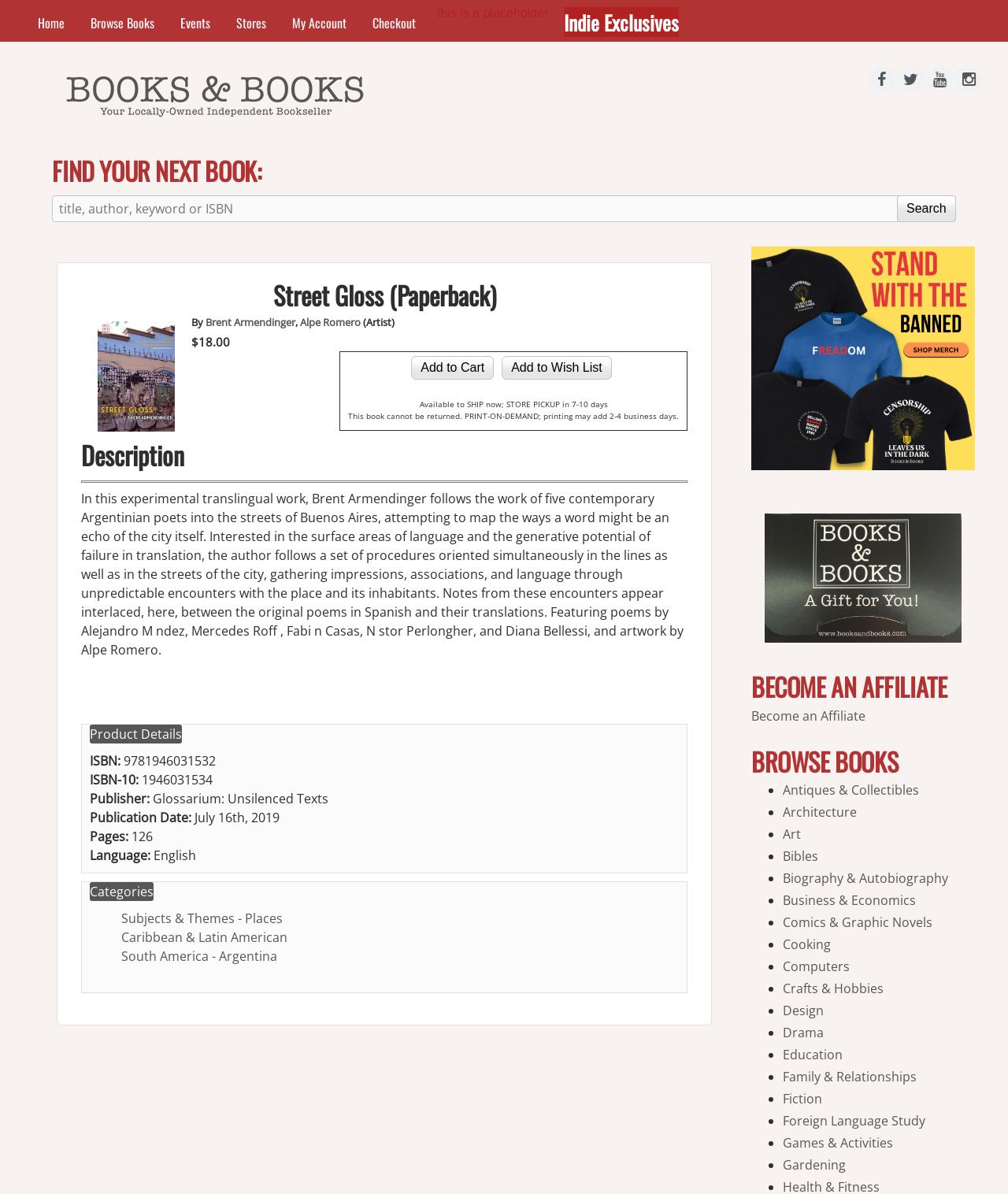How many pages does the book have? Observe the screenshot and provide a one-word or short phrase answer.

126